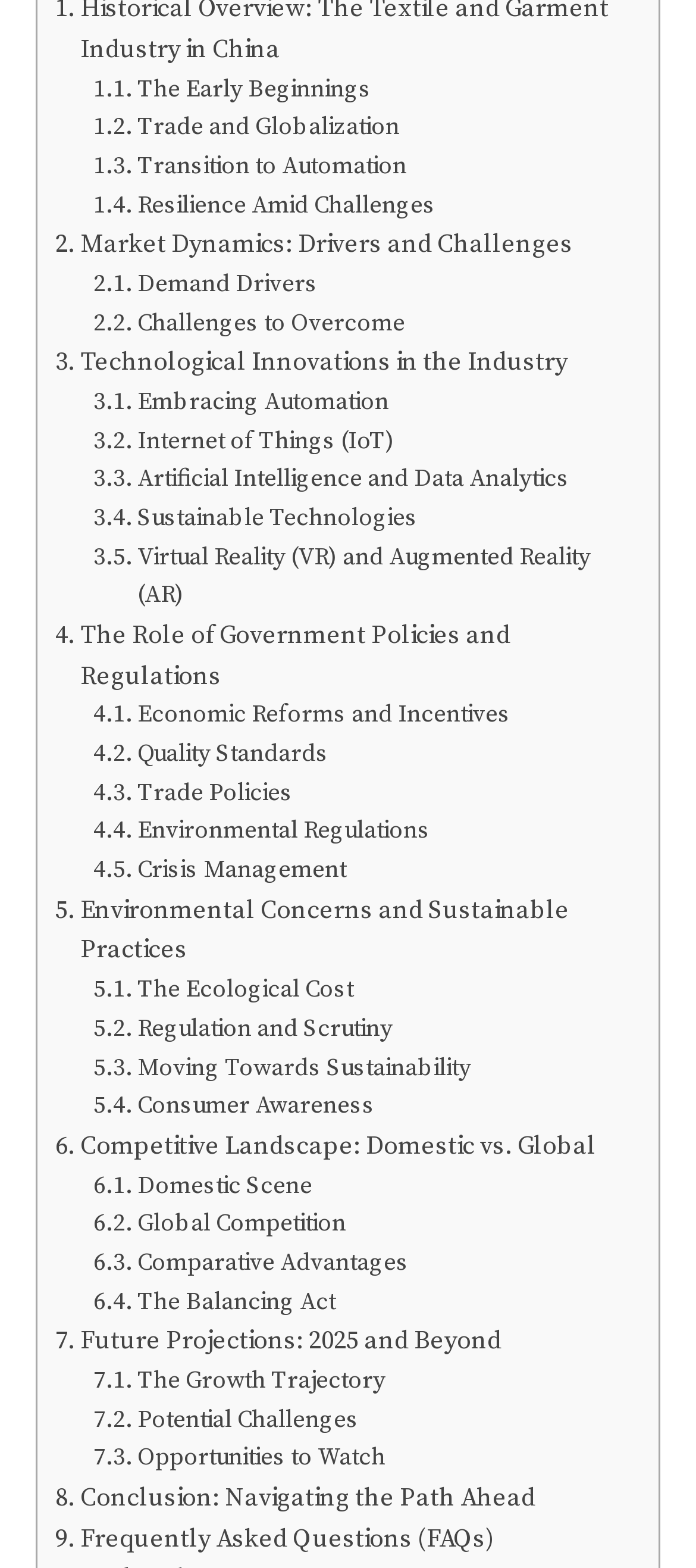Highlight the bounding box coordinates of the region I should click on to meet the following instruction: "Read about Environmental Concerns and Sustainable Practices".

[0.079, 0.568, 0.895, 0.62]